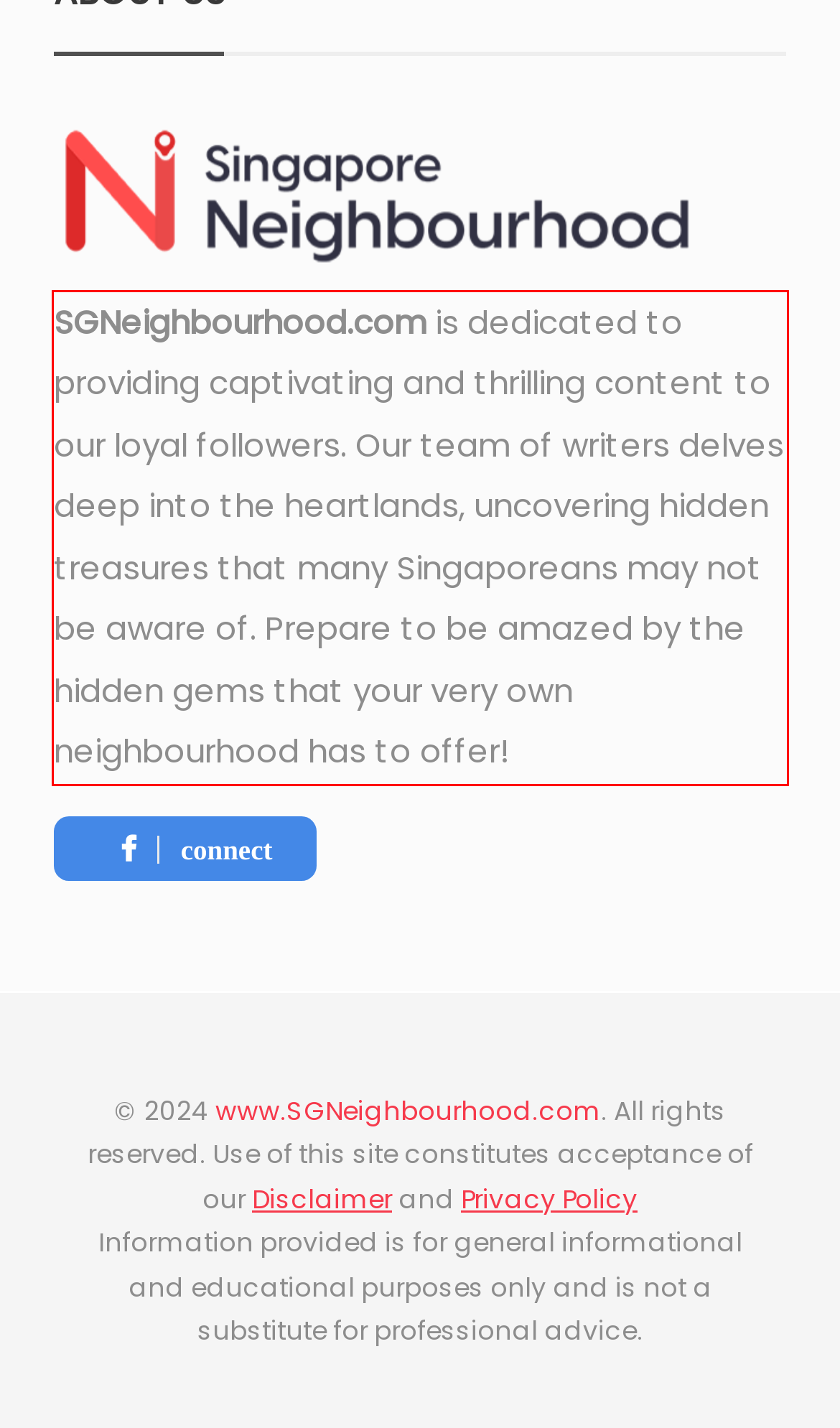You have a screenshot with a red rectangle around a UI element. Recognize and extract the text within this red bounding box using OCR.

SGNeighbourhood.com is dedicated to providing captivating and thrilling content to our loyal followers. Our team of writers delves deep into the heartlands, uncovering hidden treasures that many Singaporeans may not be aware of. Prepare to be amazed by the hidden gems that your very own neighbourhood has to offer!